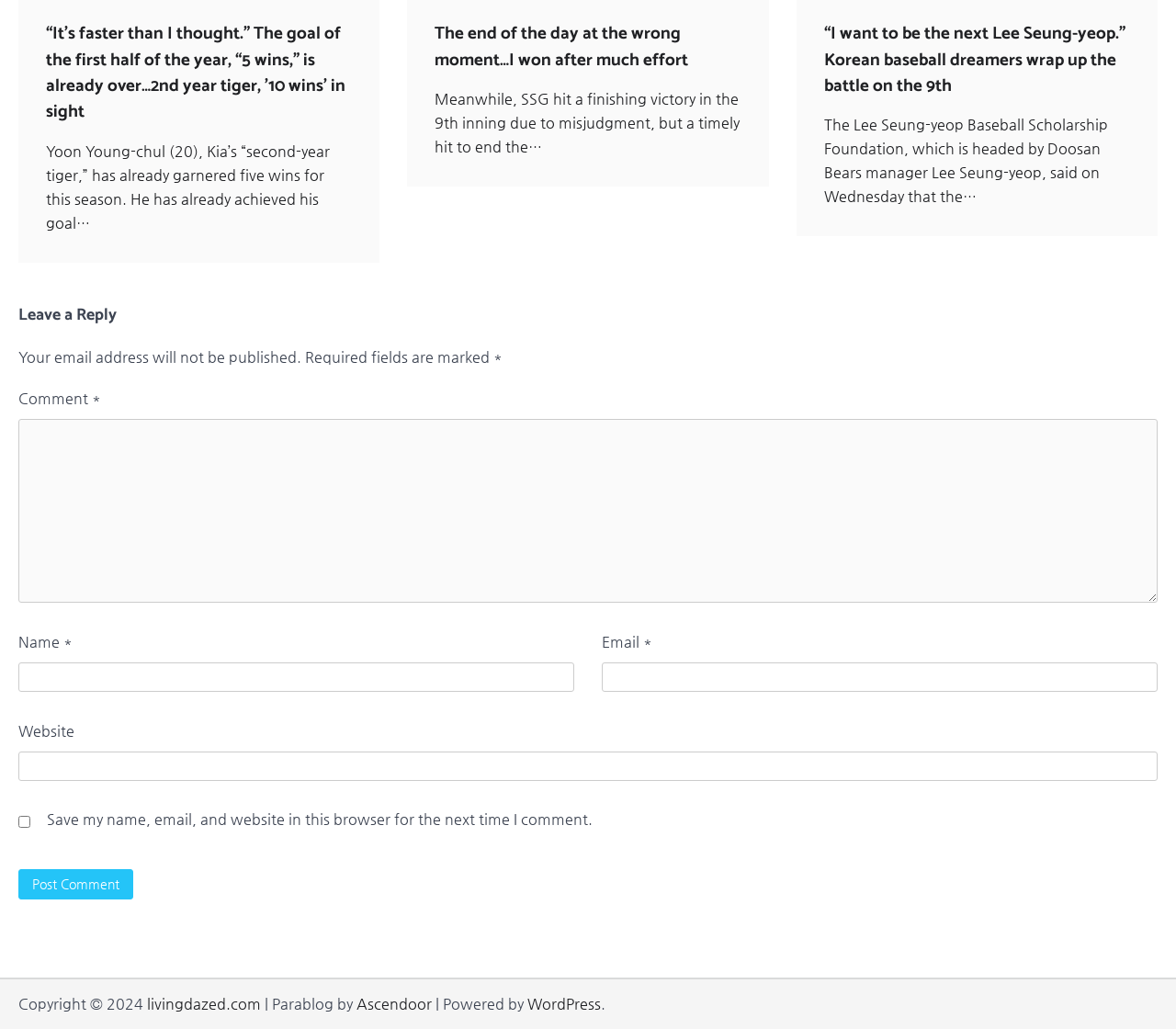What is required to be published when leaving a reply?
Kindly give a detailed and elaborate answer to the question.

The question is asking about what is required to be published when leaving a reply, which is mentioned in the comment section. The required fields are marked with '*', which are 'Name' and 'Email'.